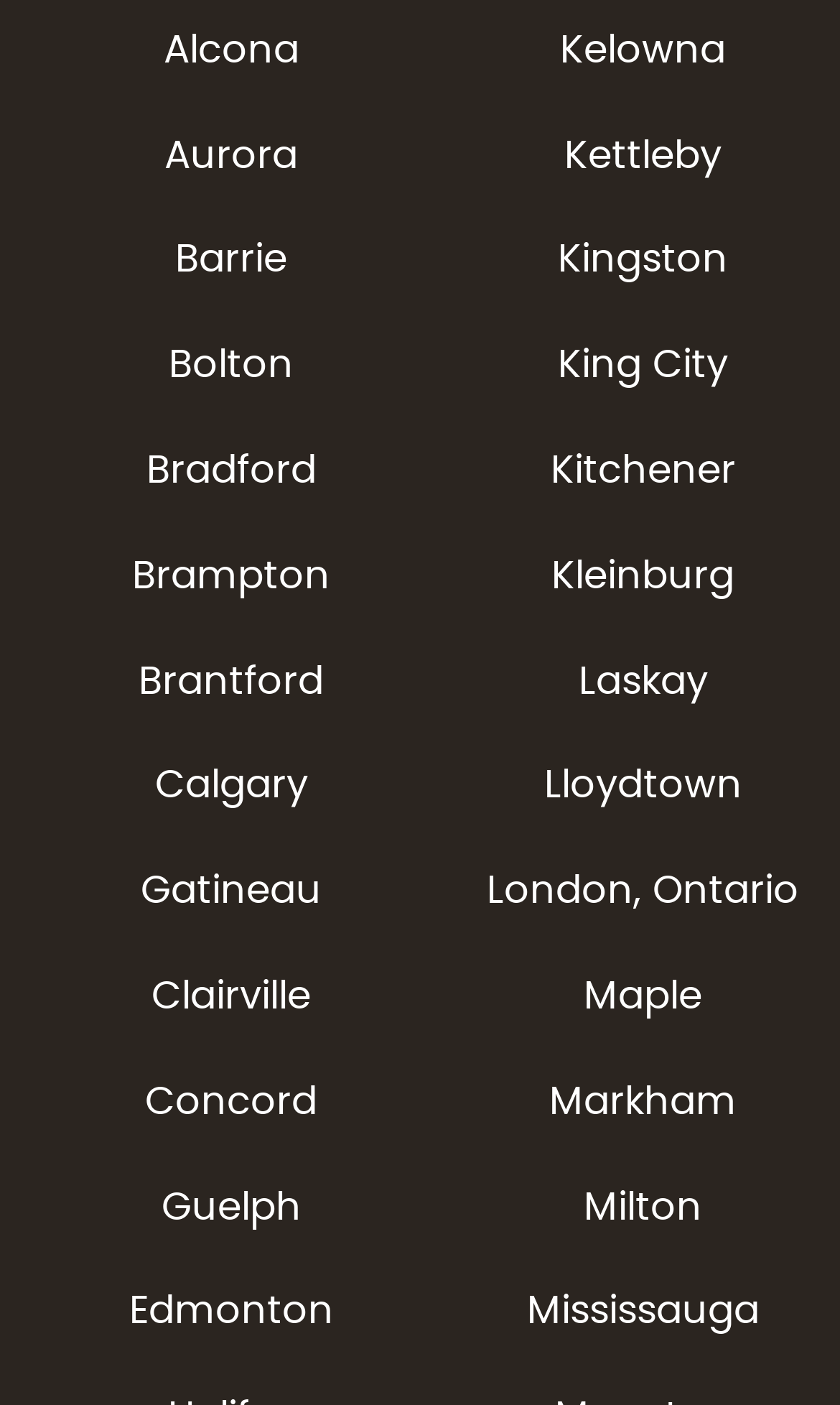Give a concise answer using only one word or phrase for this question:
How many cities are listed for weed delivery?

Over 20